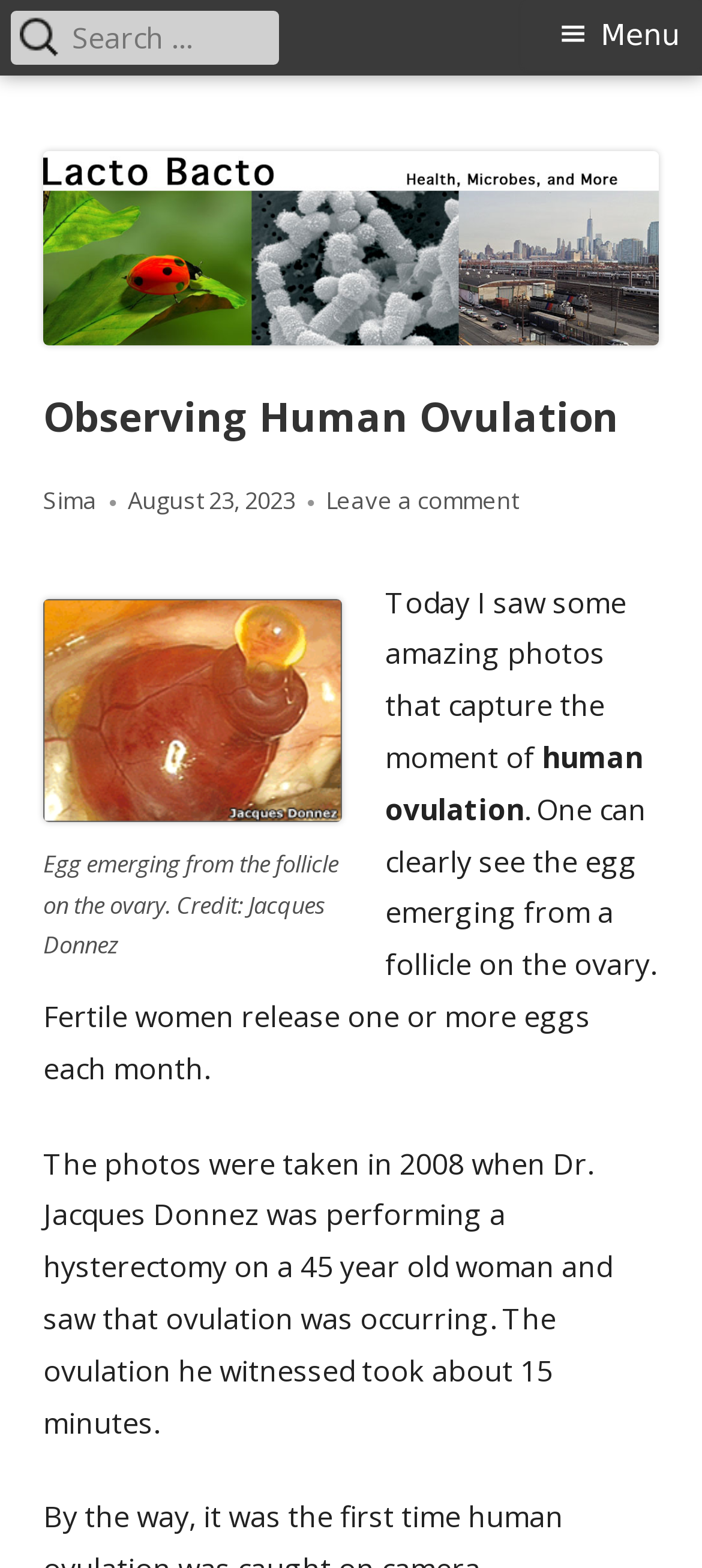What is the date of publication of the article?
Please ensure your answer is as detailed and informative as possible.

The publication date can be found in the article's metadata, specifically in the 'Published on' section, where it is written as 'August 23, 2023'.